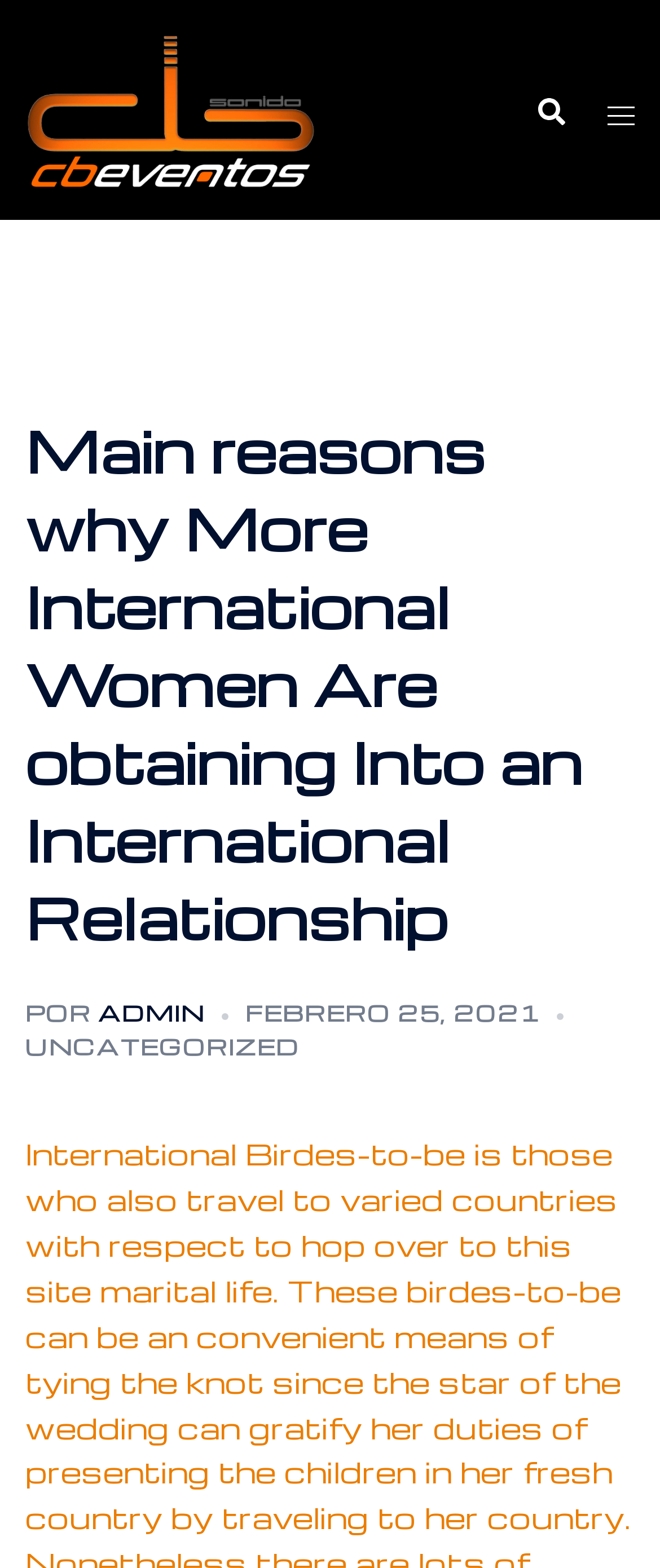Examine the image carefully and respond to the question with a detailed answer: 
When was the article published?

The publication date of the article is mentioned as 'FEBRERO 25, 2021', which is linked to the text 'FEBRERO 25, 2021' on the webpage.